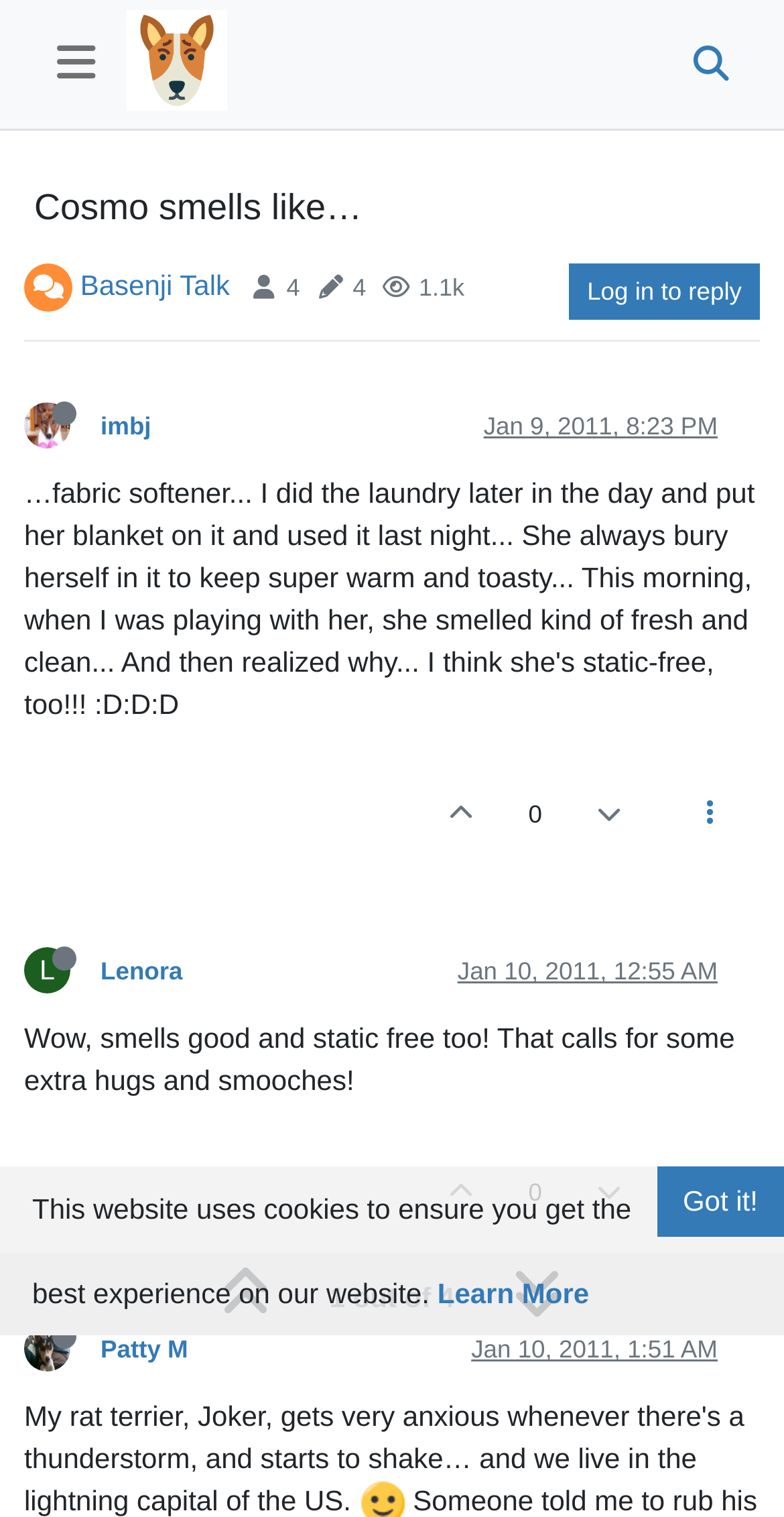Point out the bounding box coordinates of the section to click in order to follow this instruction: "Go to Basenji Forums".

[0.162, 0.0, 0.291, 0.085]